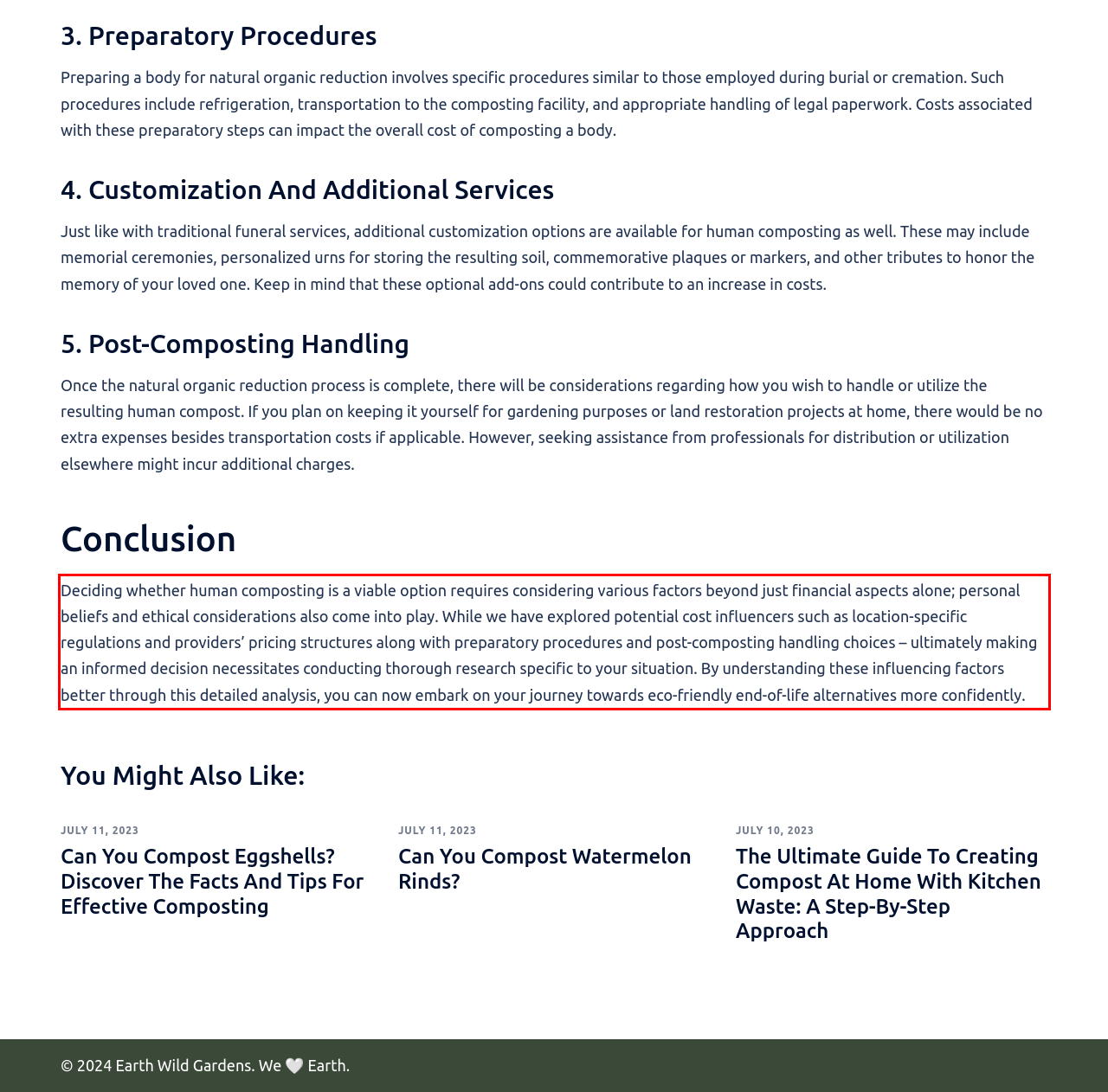You are presented with a webpage screenshot featuring a red bounding box. Perform OCR on the text inside the red bounding box and extract the content.

Deciding whether human composting is a viable option requires considering various factors beyond just financial aspects alone; personal beliefs and ethical considerations also come into play. While we have explored potential cost influencers such as location-specific regulations and providers’ pricing structures along with preparatory procedures and post-composting handling choices – ultimately making an informed decision necessitates conducting thorough research specific to your situation. By understanding these influencing factors better through this detailed analysis, you can now embark on your journey towards eco-friendly end-of-life alternatives more confidently.